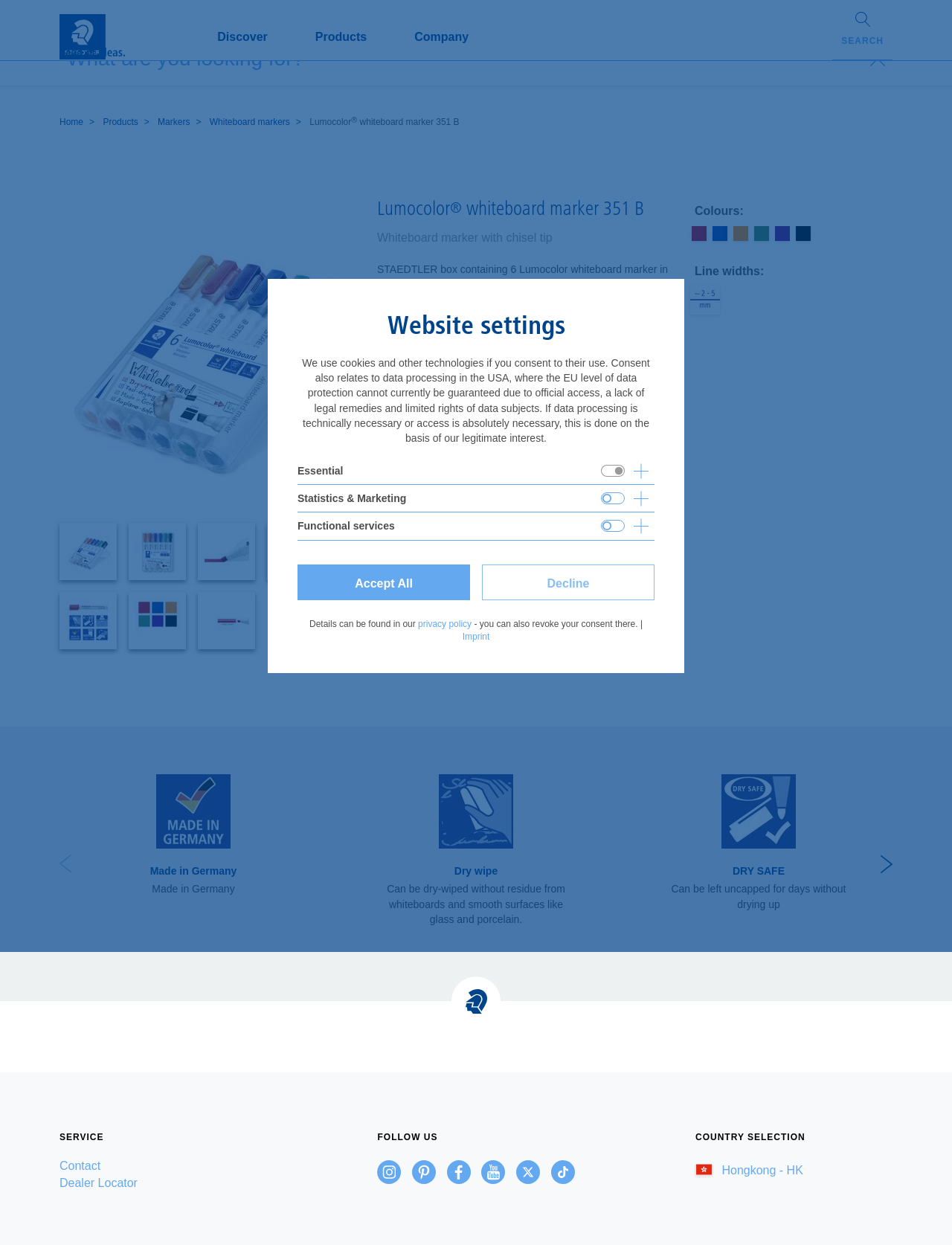Please answer the following question using a single word or phrase: 
What is the benefit of the DRY SAFE feature?

Can be left uncapped for days